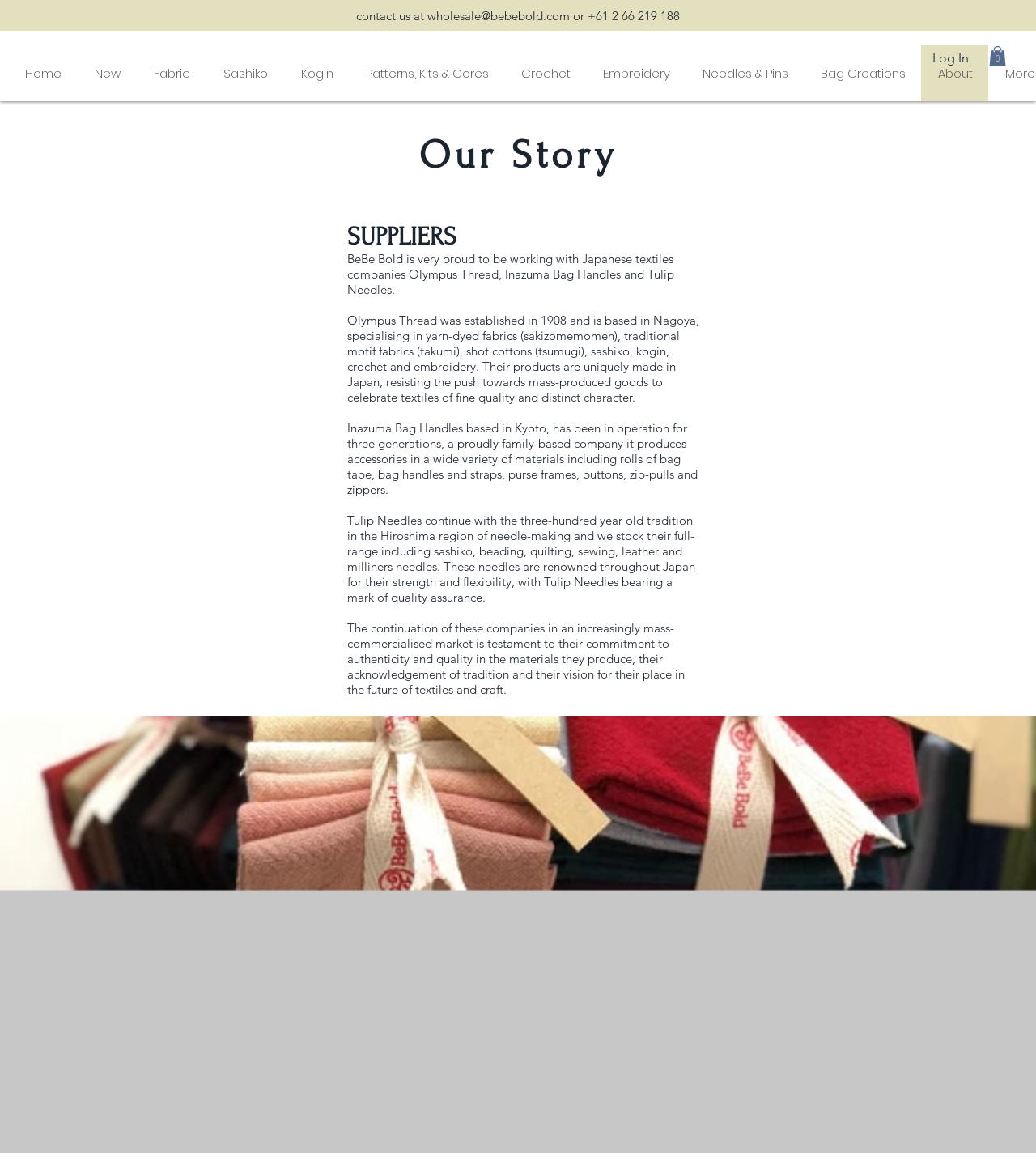Generate a thorough caption that explains the contents of the webpage.

The webpage is about BeBe Bold Wholesale, a company that supplies Japanese textiles and craft materials. At the top right corner, there is a cart button with 0 items and a login button next to it. Below these buttons, there is a contact information section with a text "contact us at" followed by an email address and a phone number.

On the top left side, there is a navigation menu with links to different sections of the website, including Home, New, Fabric, Sashiko, Kogin, Patterns, Kits & Cores, Crochet, Embroidery, Needles & Pins, Bag Creations, and About.

The main content of the page is divided into two sections. The first section has a heading "Our Story" and provides a brief introduction to BeBe Bold Wholesale. The second section has a heading "SUPPLIERS" and describes the company's suppliers, including Olympus Thread, Inazuma Bag Handles, and Tulip Needles. Each supplier is described in a separate paragraph, detailing their history, products, and commitment to quality and tradition.

The text is organized in a clear and readable manner, with headings and paragraphs that make it easy to follow. There are no images on the page, but the use of headings and whitespace creates a clean and organized layout.